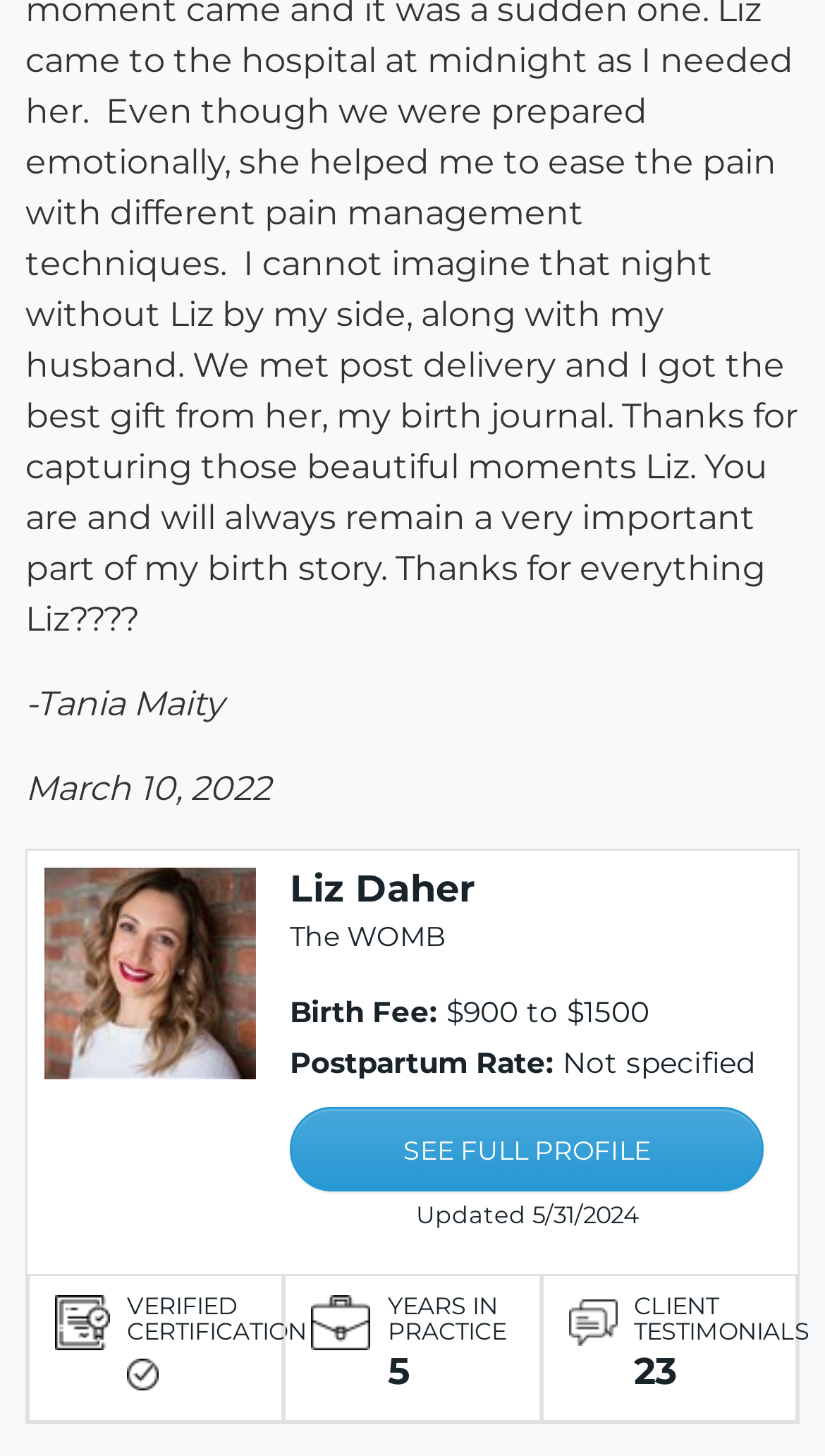Given the element description alt="a photo from Liz Daher", specify the bounding box coordinates of the corresponding UI element in the format (top-left x, top-left y, bottom-right x, bottom-right y). All values must be between 0 and 1.

[0.054, 0.653, 0.31, 0.68]